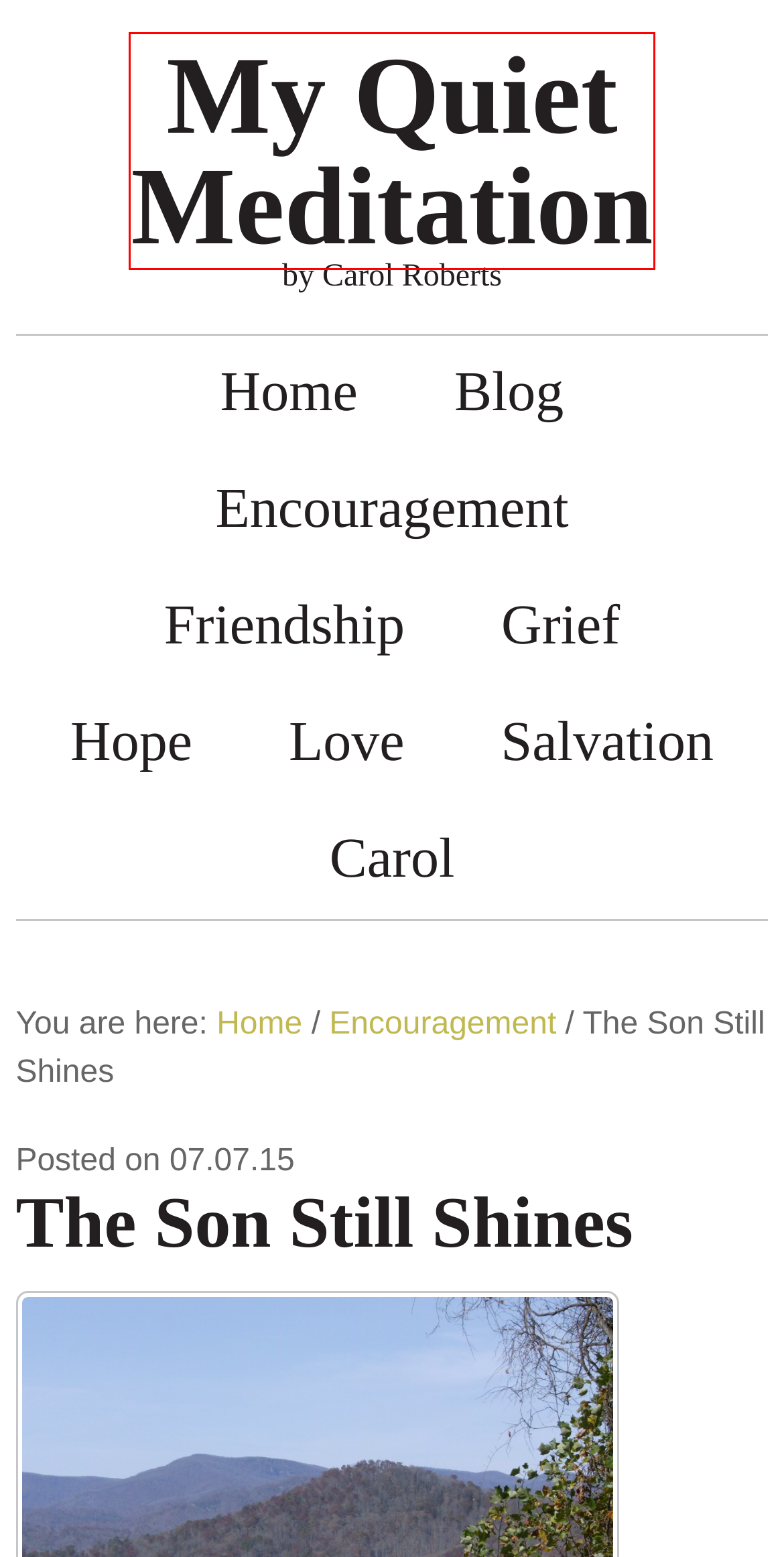You have a screenshot of a webpage with a red bounding box around an element. Identify the webpage description that best fits the new page that appears after clicking the selected element in the red bounding box. Here are the candidates:
A. Love Archives - My Quiet Meditation
B. About Carol Roberts - My Quiet Meditation
C. My Quiet Meditation - by Carol Roberts
D. Salvation Archives - My Quiet Meditation
E. Grief Archives - My Quiet Meditation
F. Hope Archives - My Quiet Meditation
G. Encouragement Archives - My Quiet Meditation
H. Friendship Archives - My Quiet Meditation

C